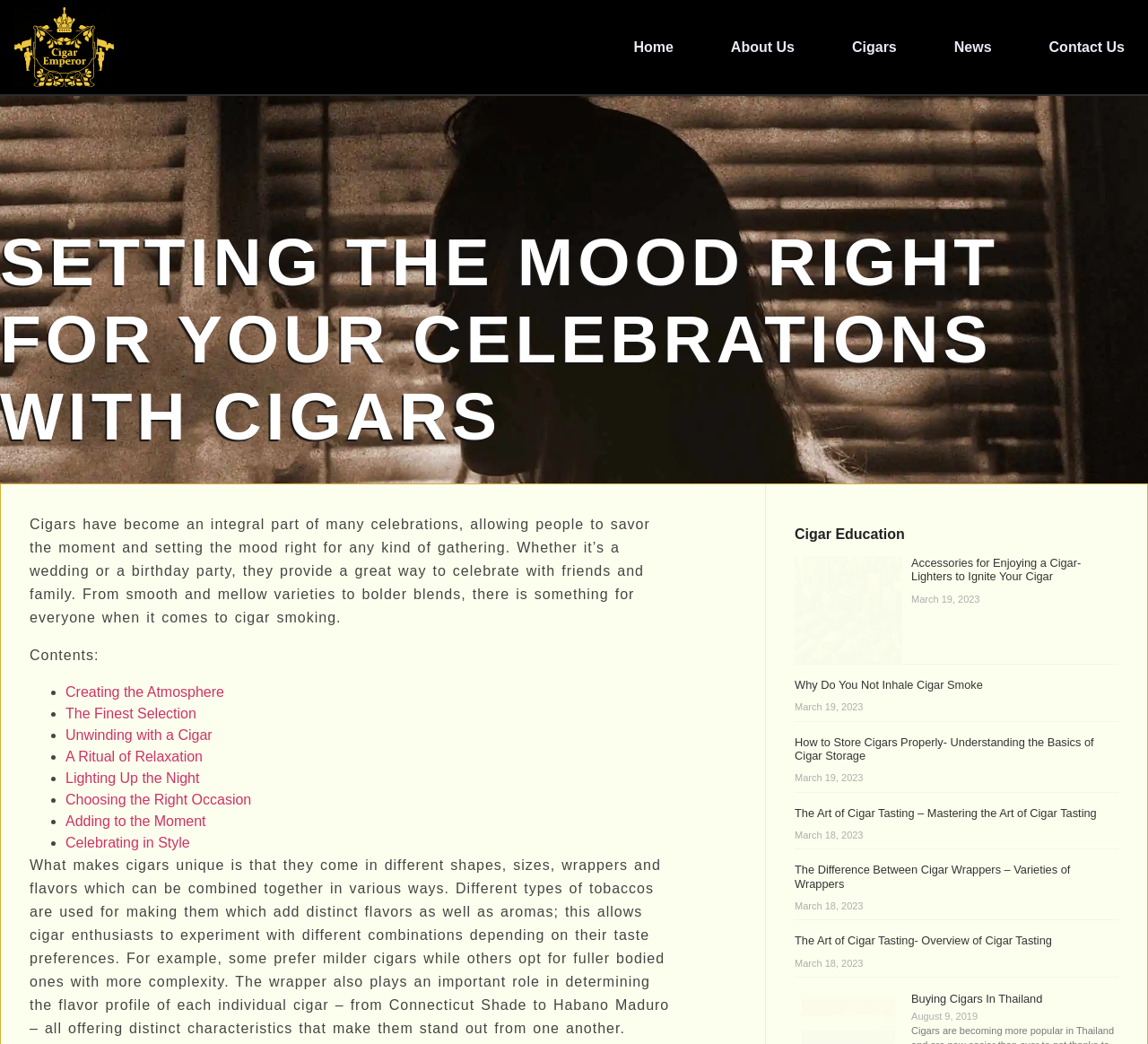What is the purpose of cigars in celebrations?
Look at the image and respond with a one-word or short phrase answer.

To savor the moment